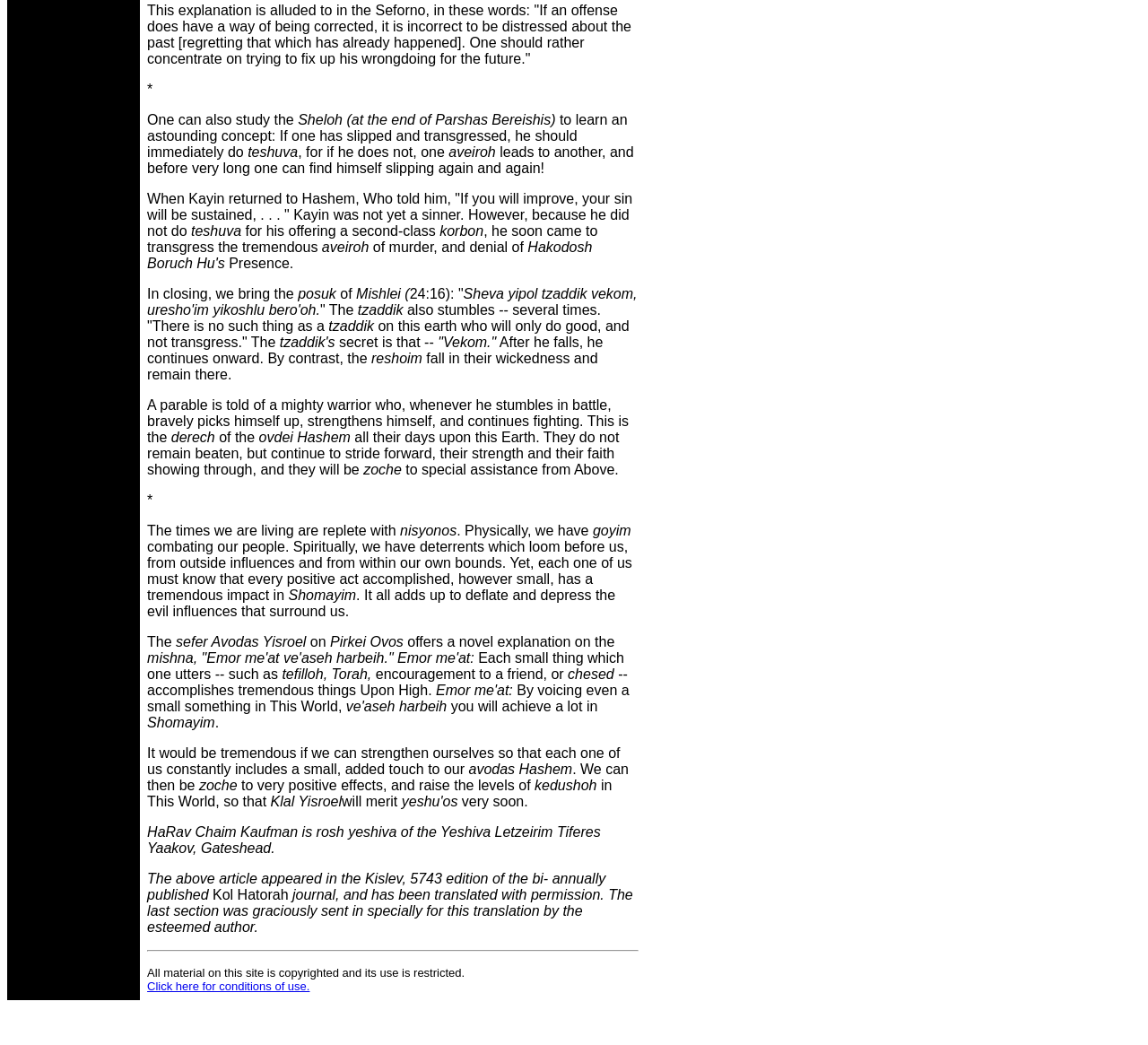Answer the question with a brief word or phrase:
What is the concept discussed in the article that is related to falling and getting back up?

Vekom